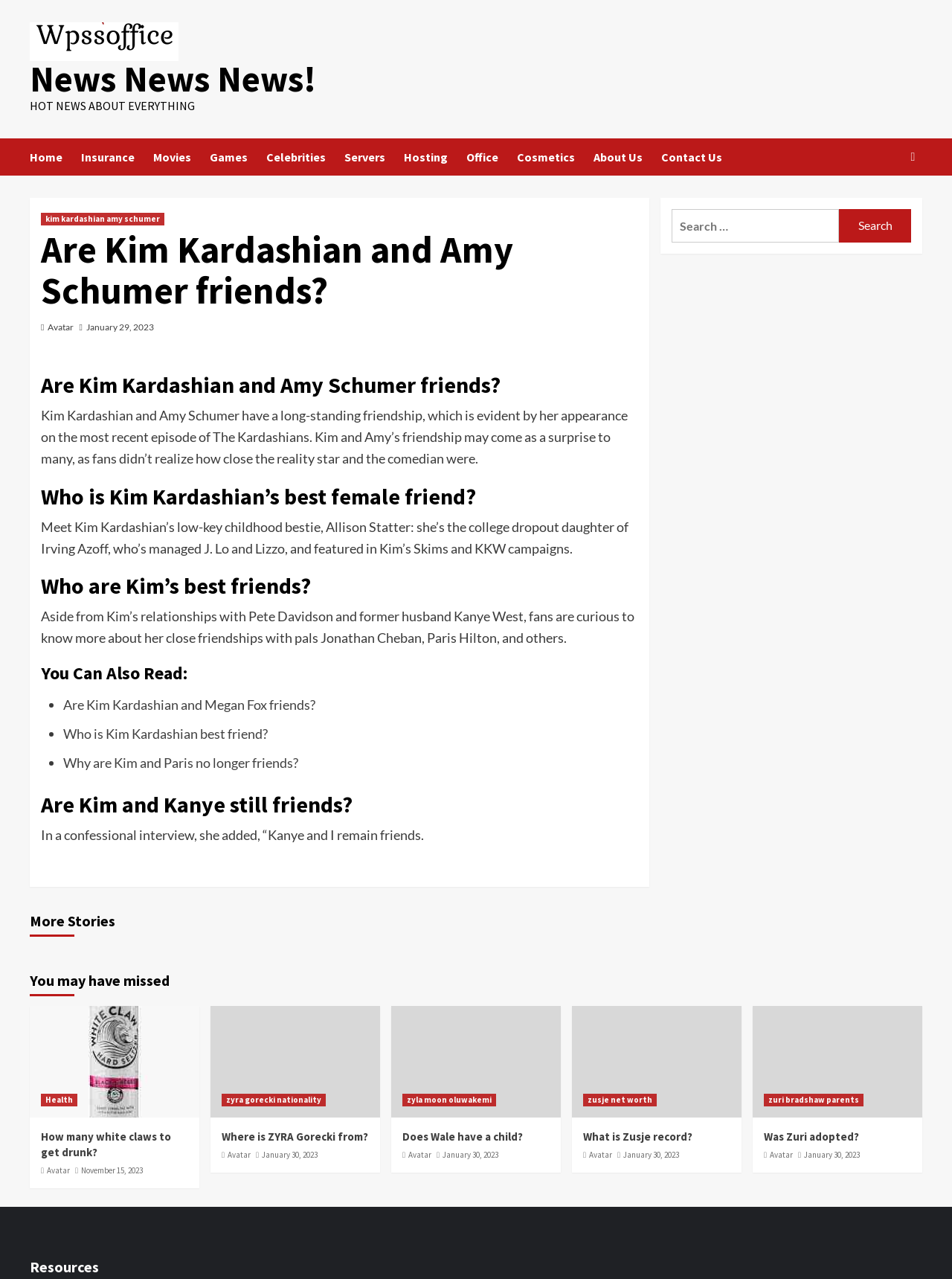For the given element description January 30, 2023, determine the bounding box coordinates of the UI element. The coordinates should follow the format (top-left x, top-left y, bottom-right x, bottom-right y) and be within the range of 0 to 1.

[0.845, 0.899, 0.903, 0.907]